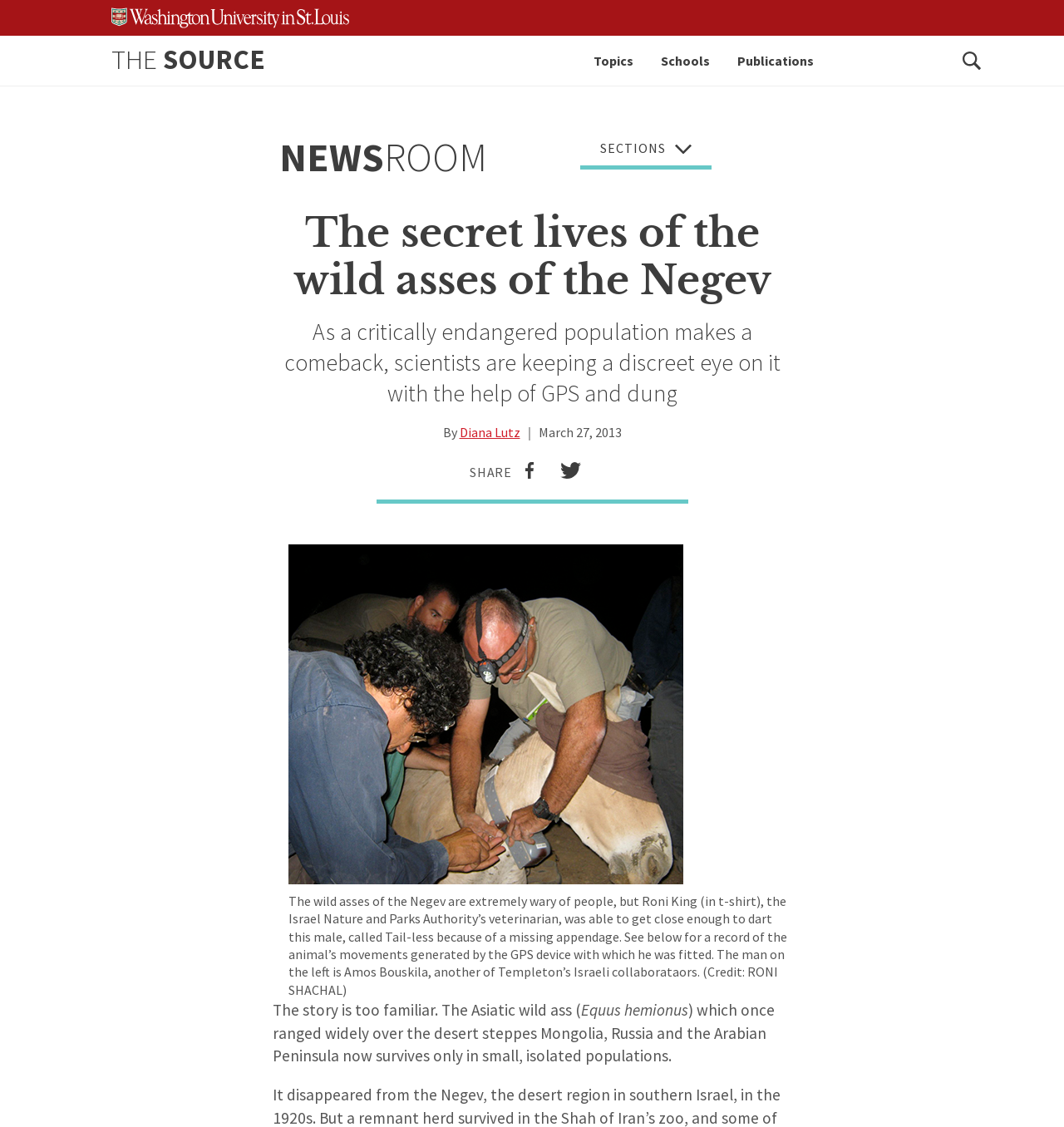Can you provide the bounding box coordinates for the element that should be clicked to implement the instruction: "Go to the 'Topics' section"?

[0.558, 0.031, 0.595, 0.076]